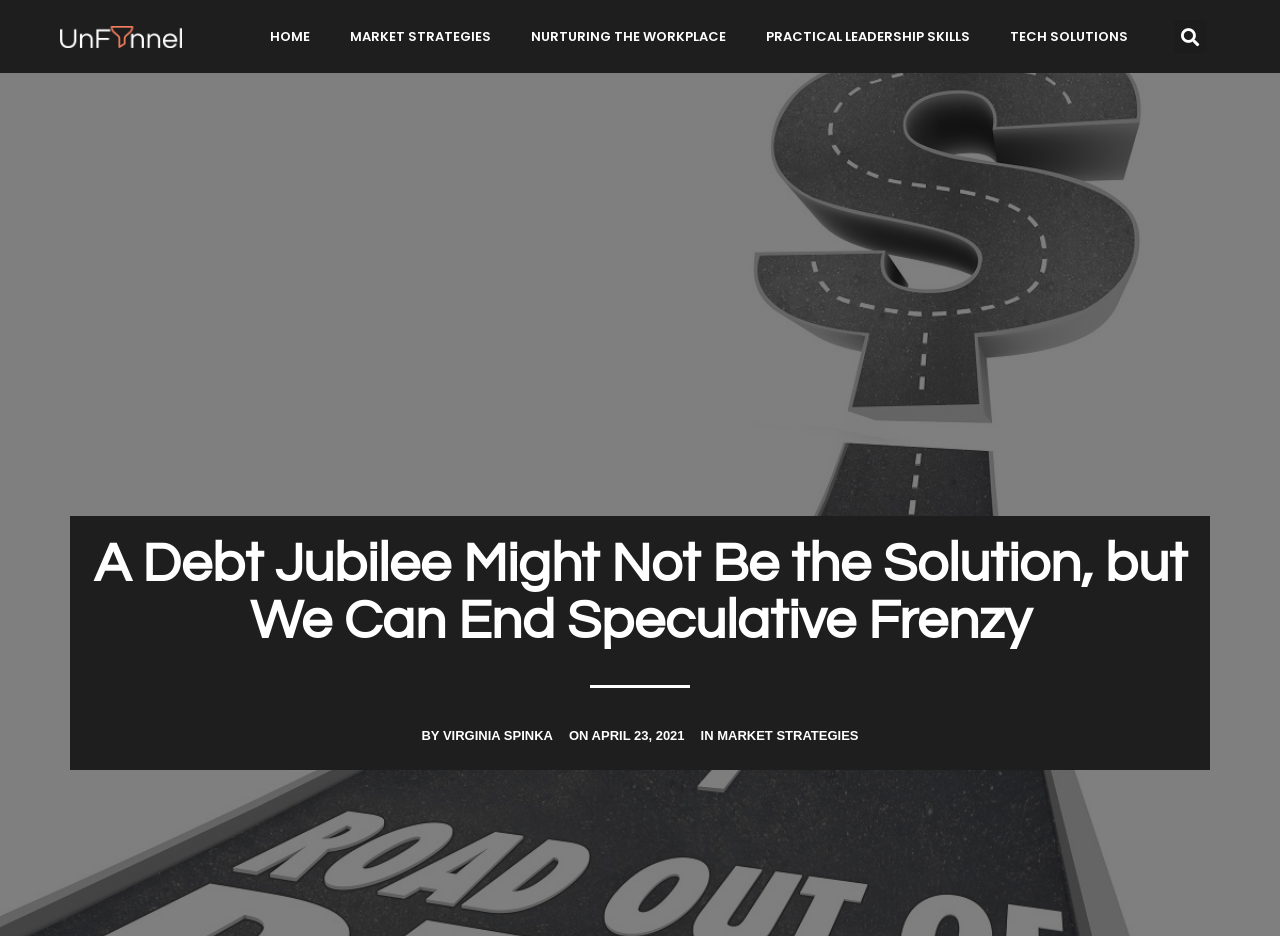Bounding box coordinates should be provided in the format (top-left x, top-left y, bottom-right x, bottom-right y) with all values between 0 and 1. Identify the bounding box for this UI element: on April 23, 2021

[0.444, 0.773, 0.535, 0.801]